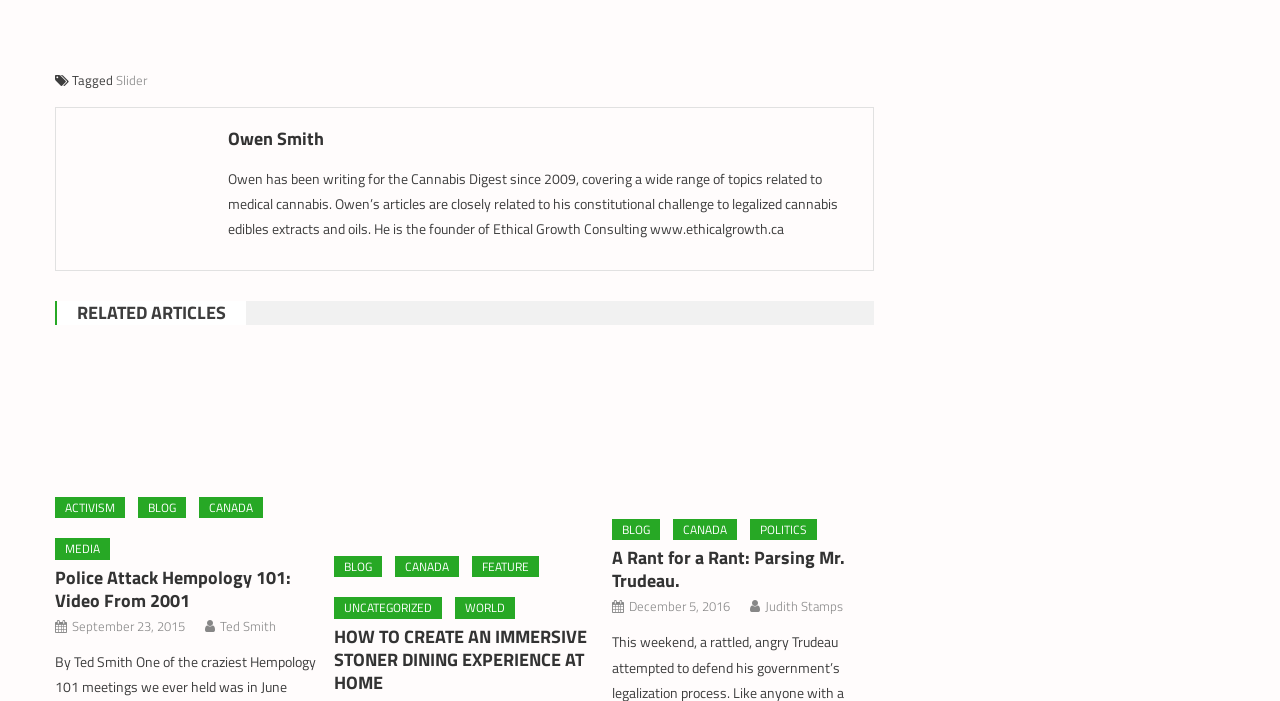Please identify the bounding box coordinates of the area I need to click to accomplish the following instruction: "Read the article about creating an immersive stoner dining experience".

[0.261, 0.492, 0.465, 0.771]